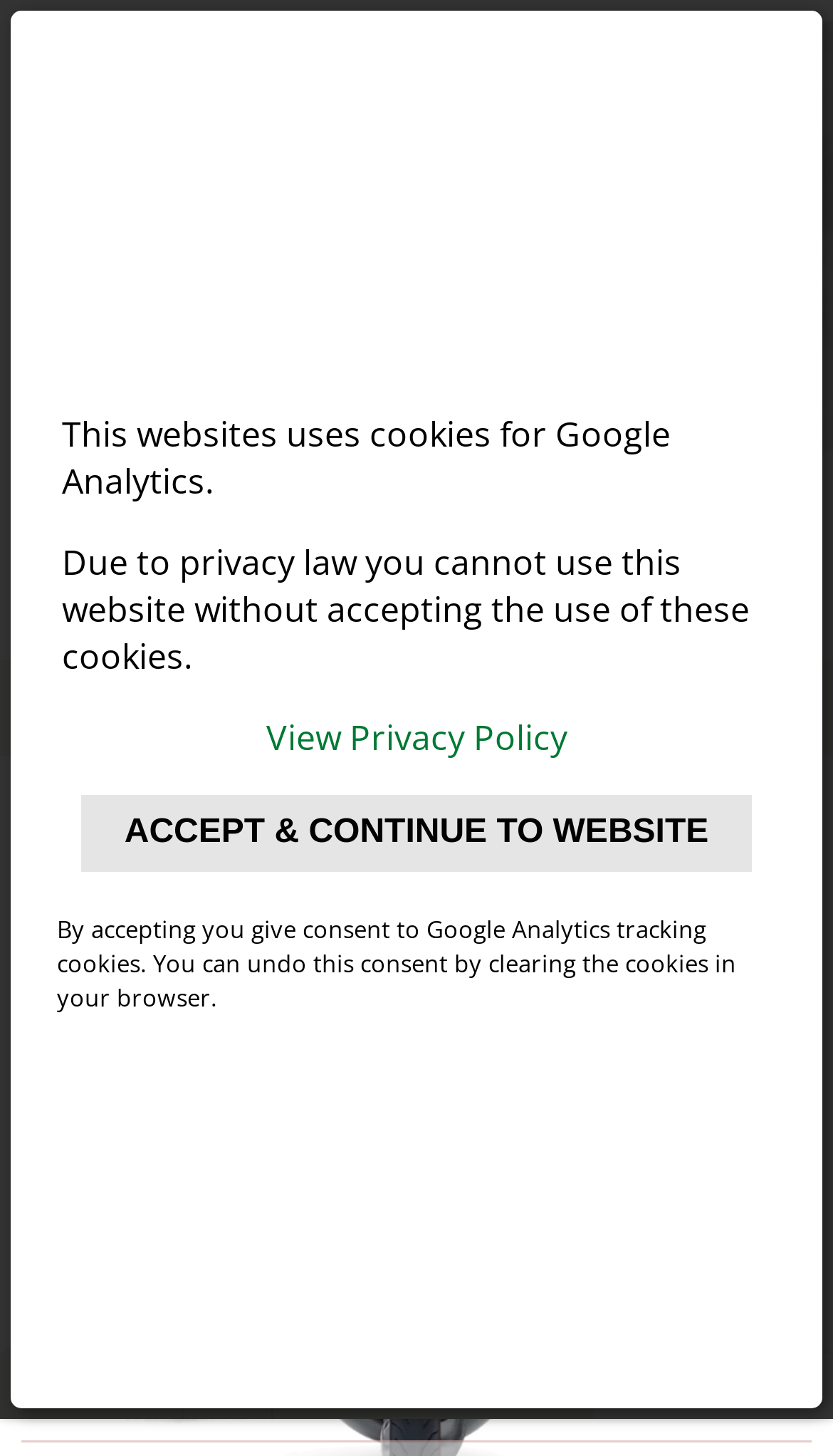Identify the bounding box coordinates for the element you need to click to achieve the following task: "View NEWS". Provide the bounding box coordinates as four float numbers between 0 and 1, in the form [left, top, right, bottom].

[0.0, 0.929, 0.218, 0.975]